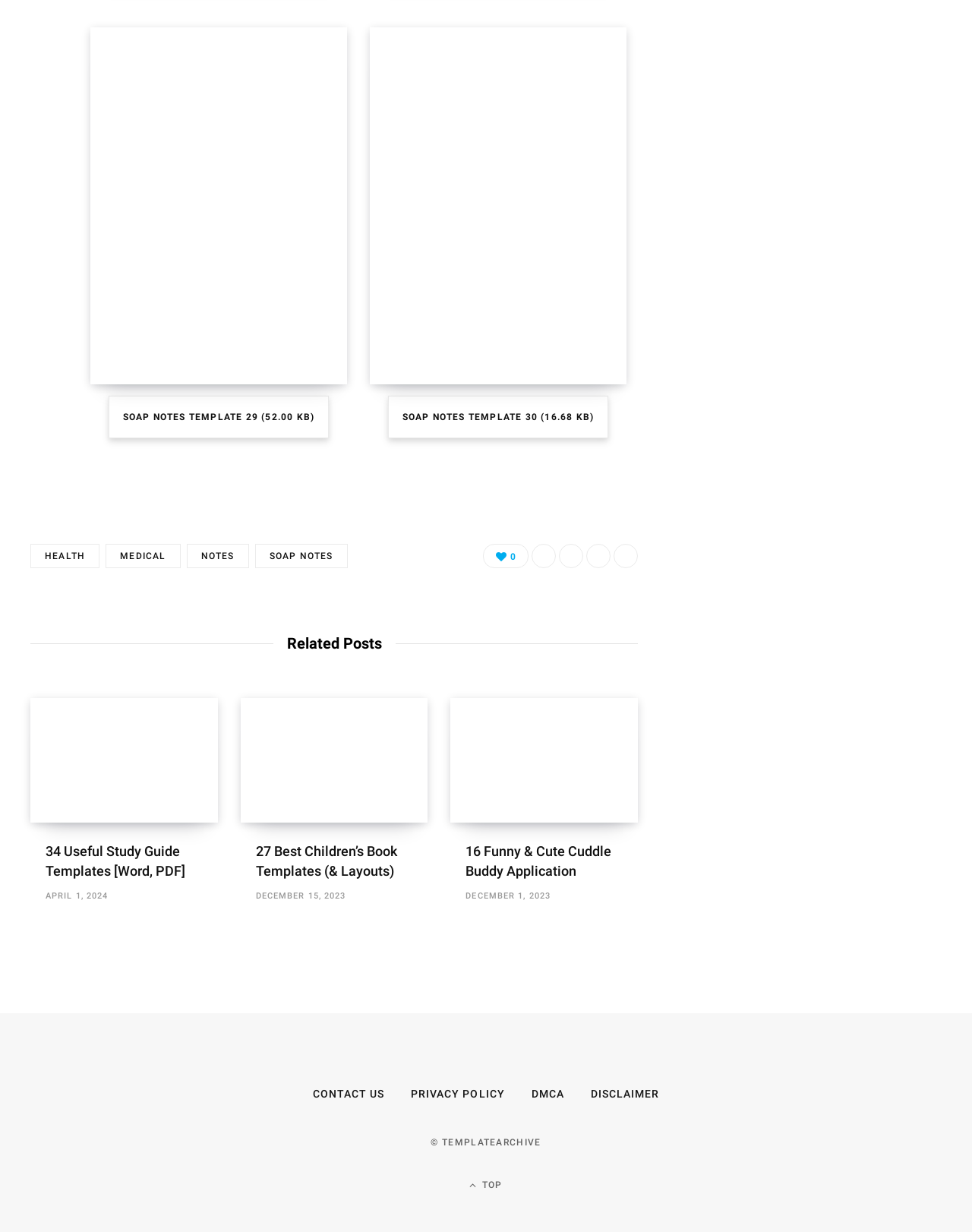Locate the bounding box coordinates of the clickable element to fulfill the following instruction: "Contact us". Provide the coordinates as four float numbers between 0 and 1 in the format [left, top, right, bottom].

[0.322, 0.883, 0.395, 0.893]